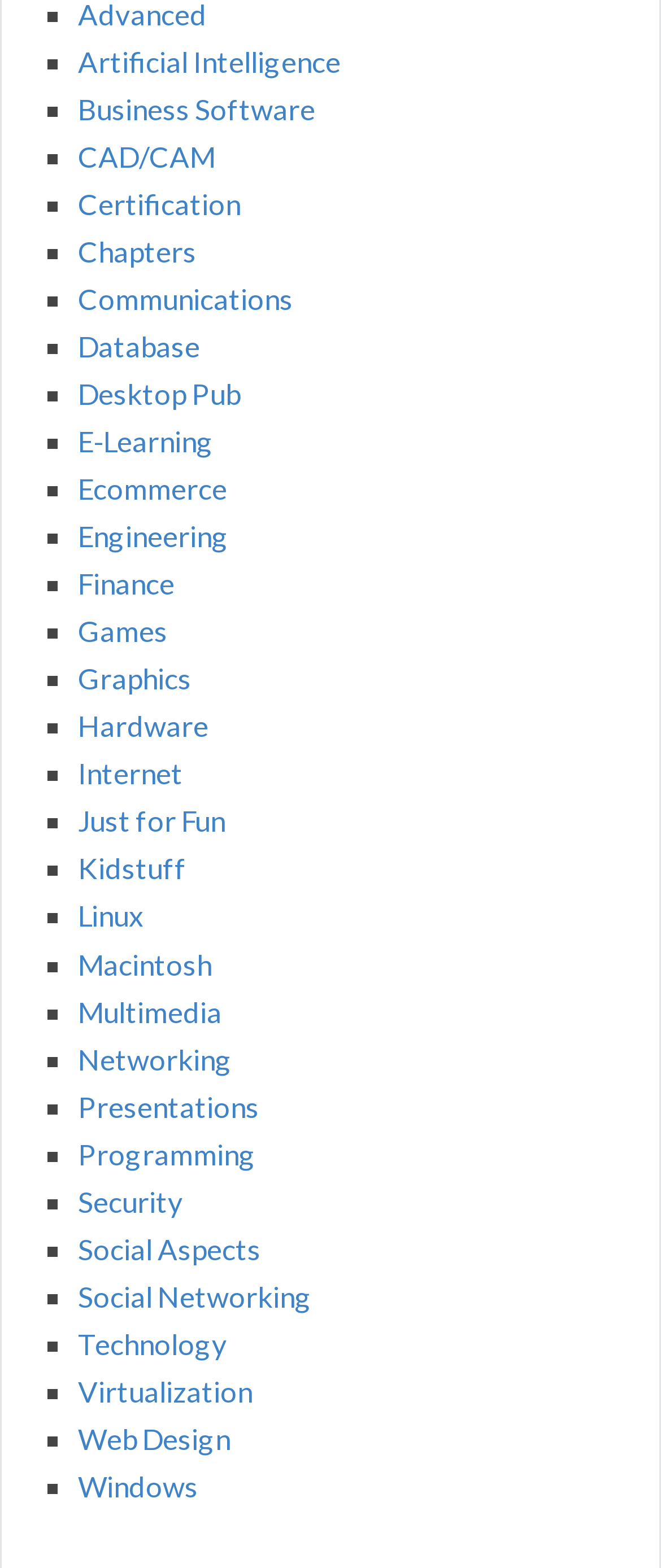Answer the question using only a single word or phrase: 
Are the categories listed in alphabetical order?

Yes